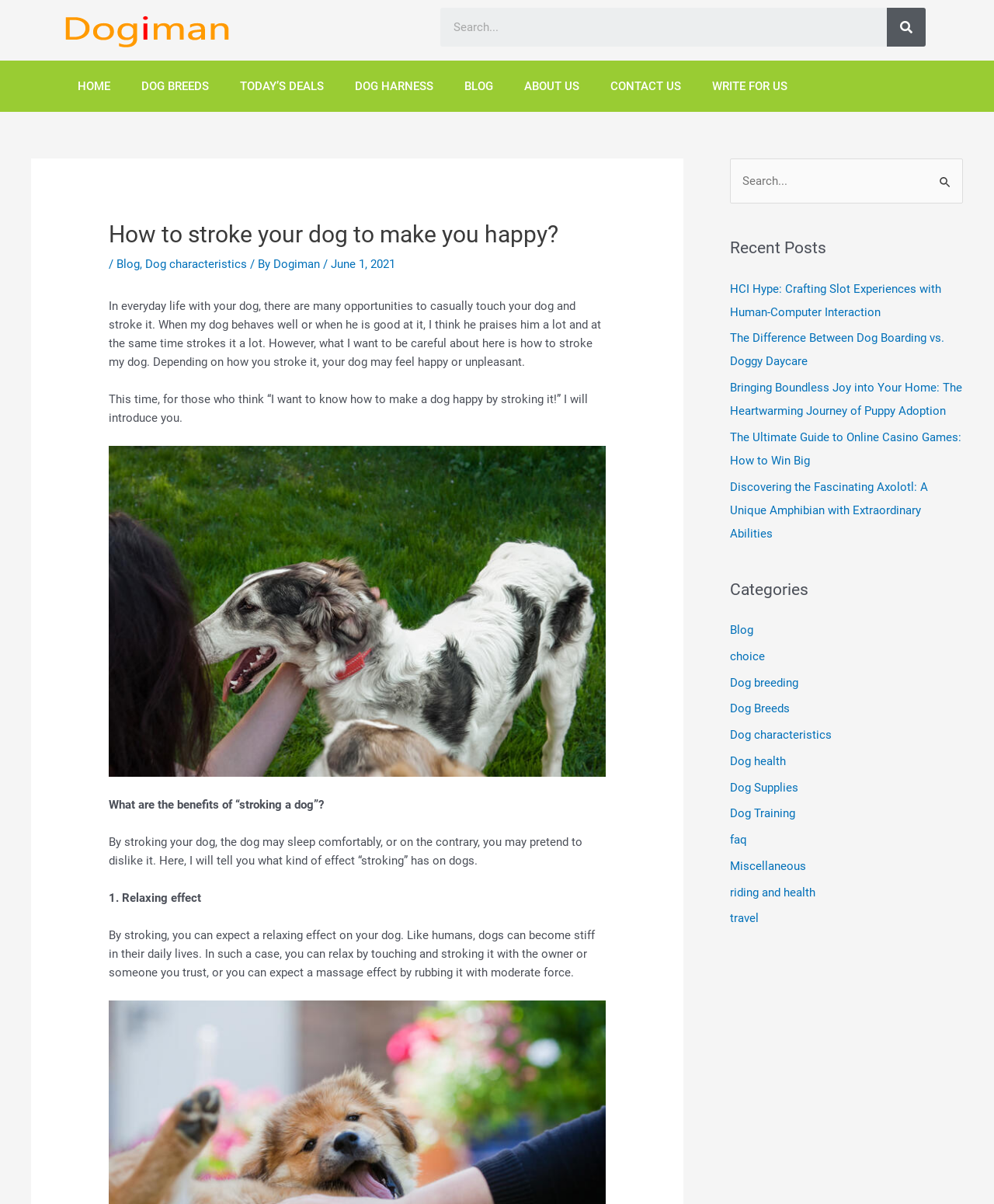Summarize the webpage in an elaborate manner.

The webpage is about a blog post titled "How to stroke your dog to make you happy?" on a website called Dogiman. At the top left corner, there is a logo of Dogiman, and next to it, a search bar with a search button. Below the logo, there is a navigation menu with links to different sections of the website, including HOME, DOG BREEDS, TODAY'S DEALS, DOG HARNESS, BLOG, ABOUT US, CONTACT US, and WRITE FOR US.

The main content of the webpage is the blog post, which starts with a heading and a brief introduction to the topic. The introduction explains that stroking a dog can make the dog happy, but it's important to do it correctly. The post then introduces the benefits of stroking a dog, including a relaxing effect.

Below the introduction, there is an image related to the topic. The post then lists several points about the benefits of stroking a dog, including a relaxing effect, with detailed explanations for each point.

At the bottom of the webpage, there are three columns of complementary content. The first column is a search bar with a search button. The second column is a list of recent posts, with links to other blog posts on the website. The third column is a list of categories, with links to different categories of blog posts on the website.

Overall, the webpage is a blog post about how to stroke a dog to make it happy, with a clear and concise introduction, detailed explanations, and related images. The webpage also provides easy access to other parts of the website through the navigation menu and complementary content.